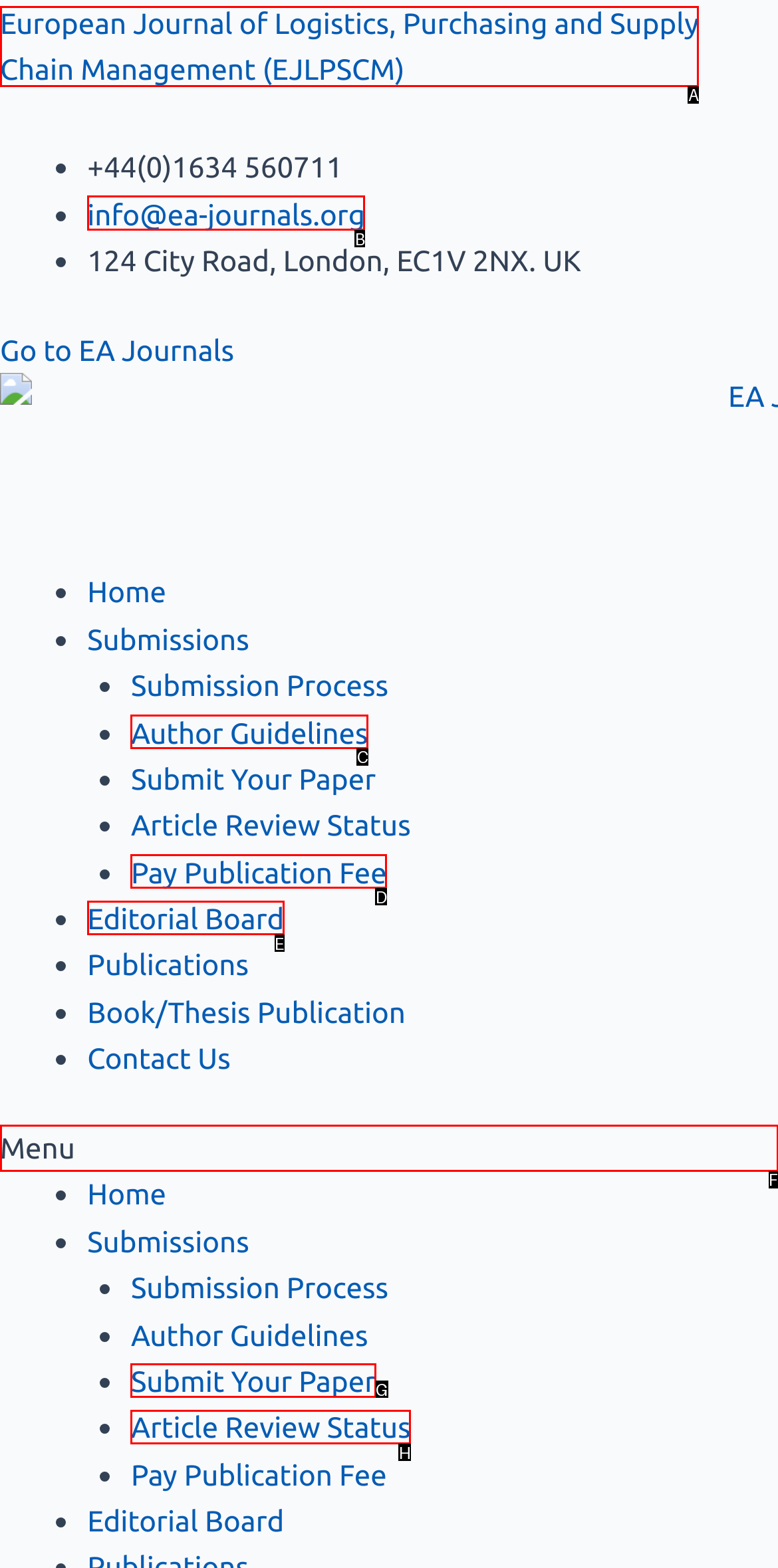Specify the letter of the UI element that should be clicked to achieve the following: Send an email to the journal
Provide the corresponding letter from the choices given.

B